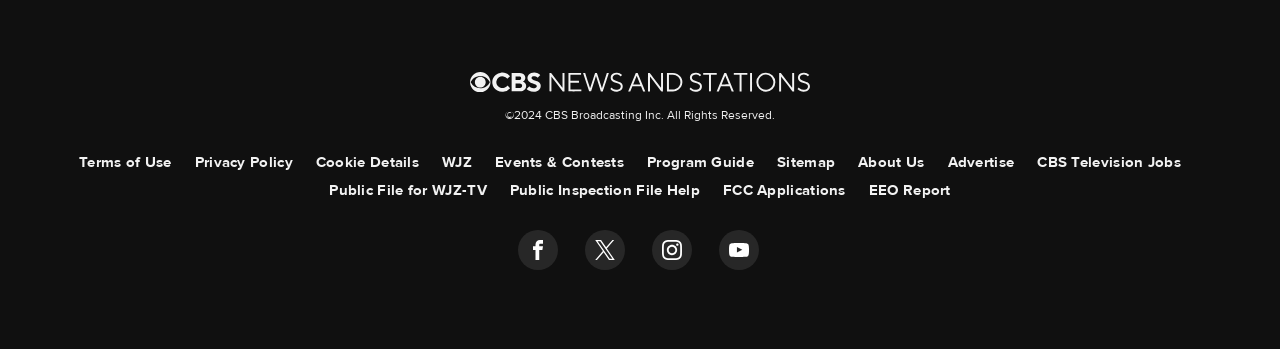What is the copyright year?
Give a single word or phrase answer based on the content of the image.

2024